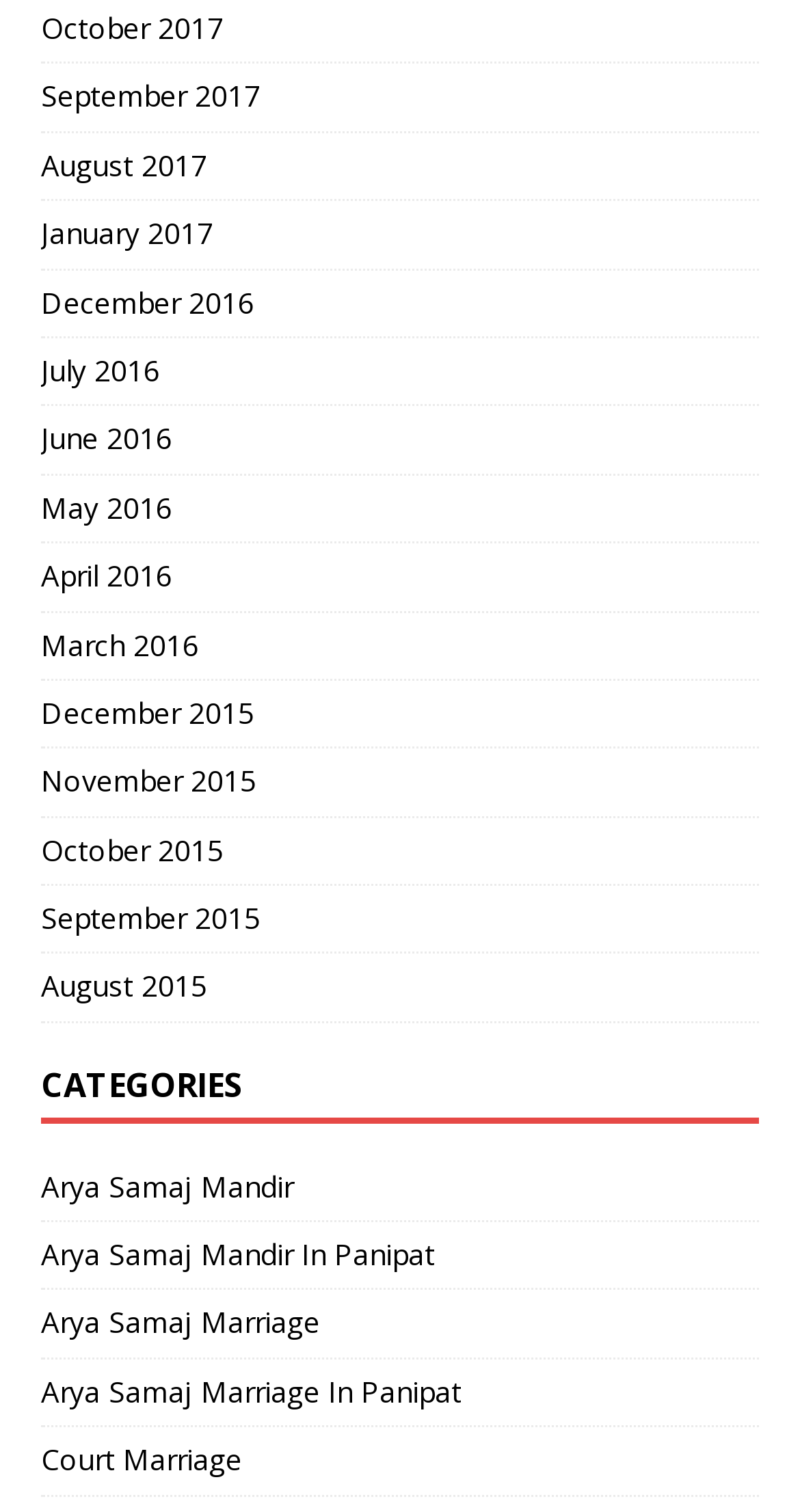Give a one-word or one-phrase response to the question:
How many months are listed on the webpage?

15